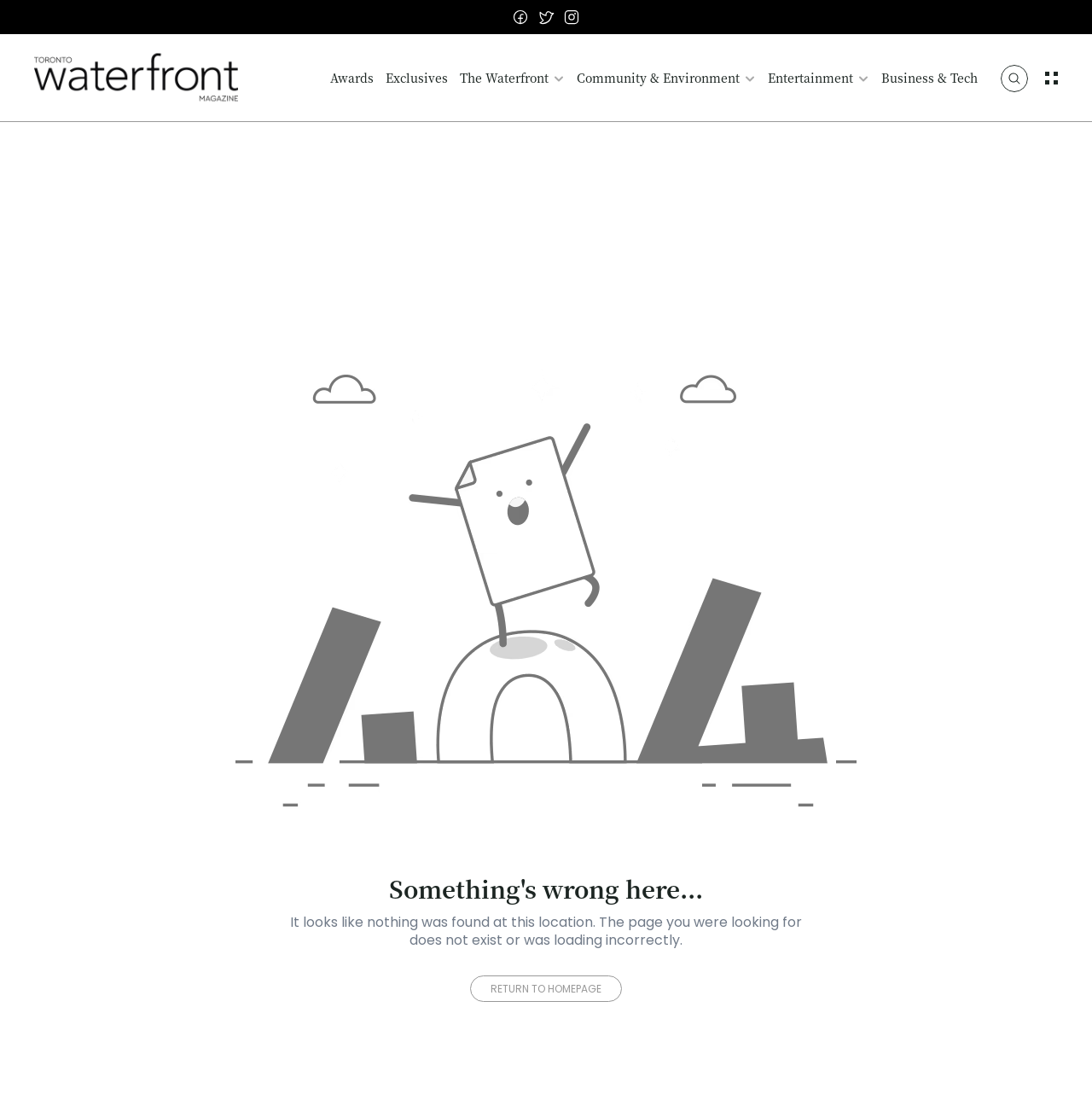Please find the bounding box coordinates of the element's region to be clicked to carry out this instruction: "click the search icon".

[0.916, 0.058, 0.941, 0.083]